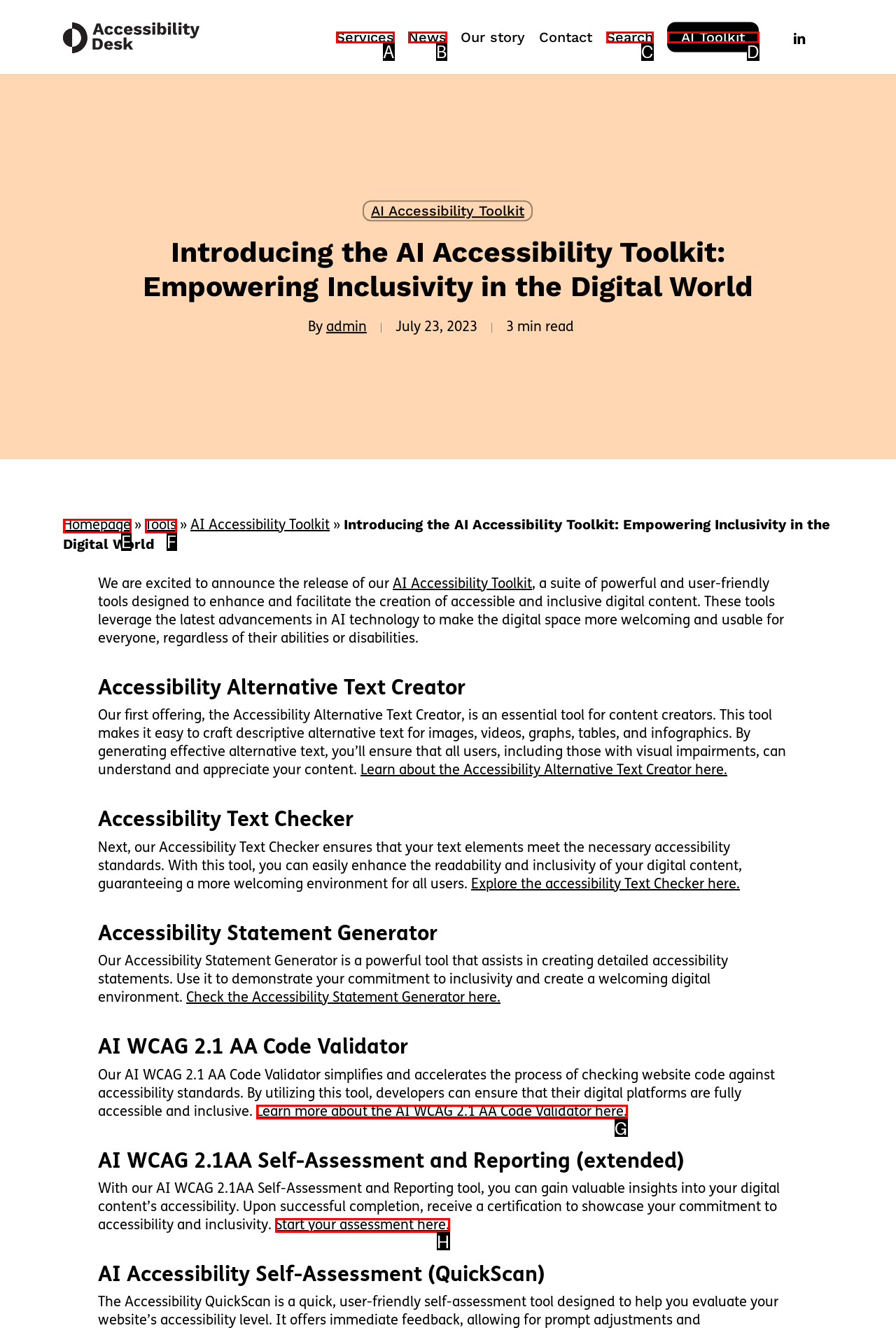Select the HTML element that corresponds to the description: Start your assessment here.
Reply with the letter of the correct option from the given choices.

H